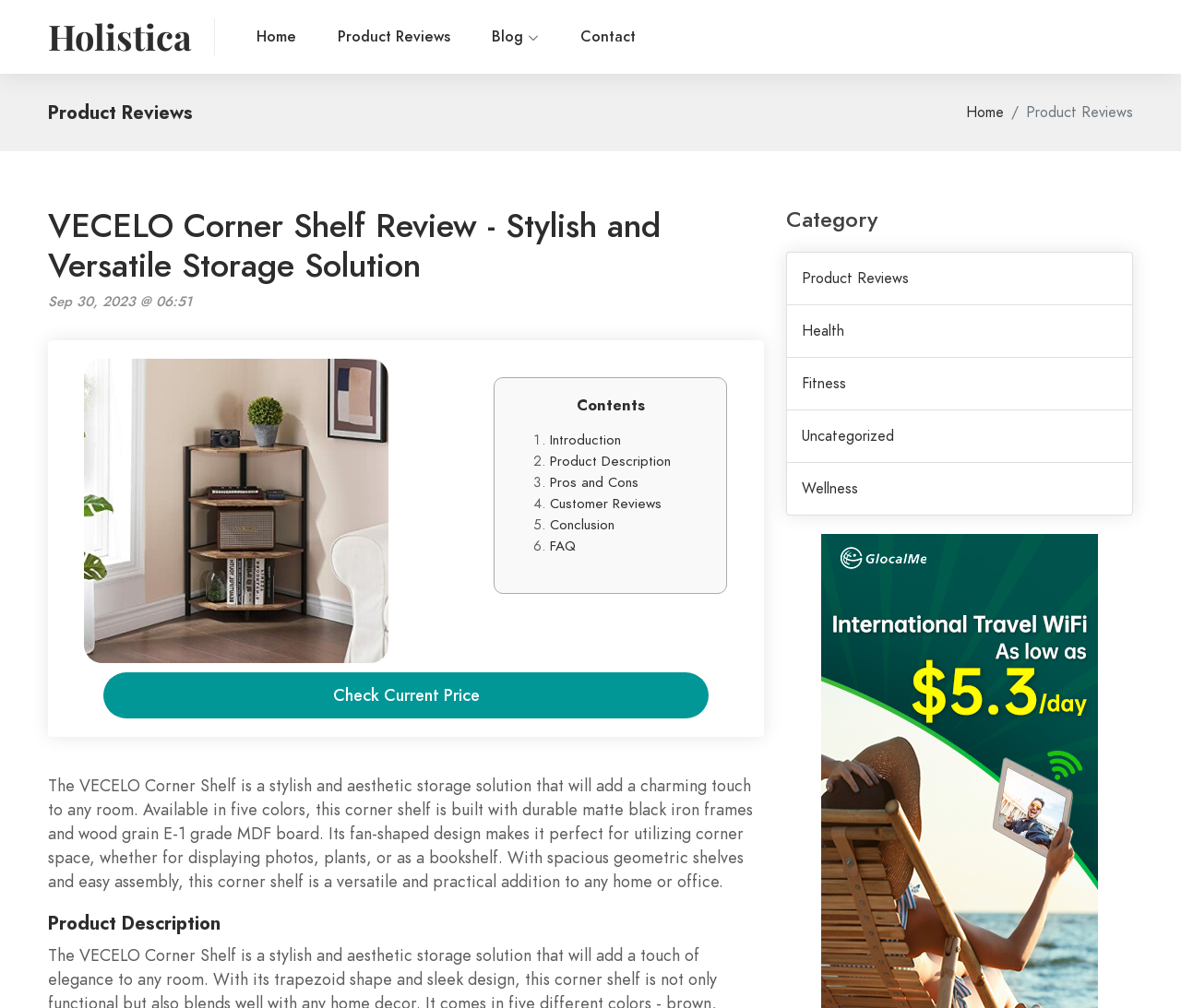Based on the image, give a detailed response to the question: How many colors is the VECELO Corner Shelf available in?

According to the product description, the VECELO Corner Shelf is available in five different colors, making it easy to match with any room's decor.